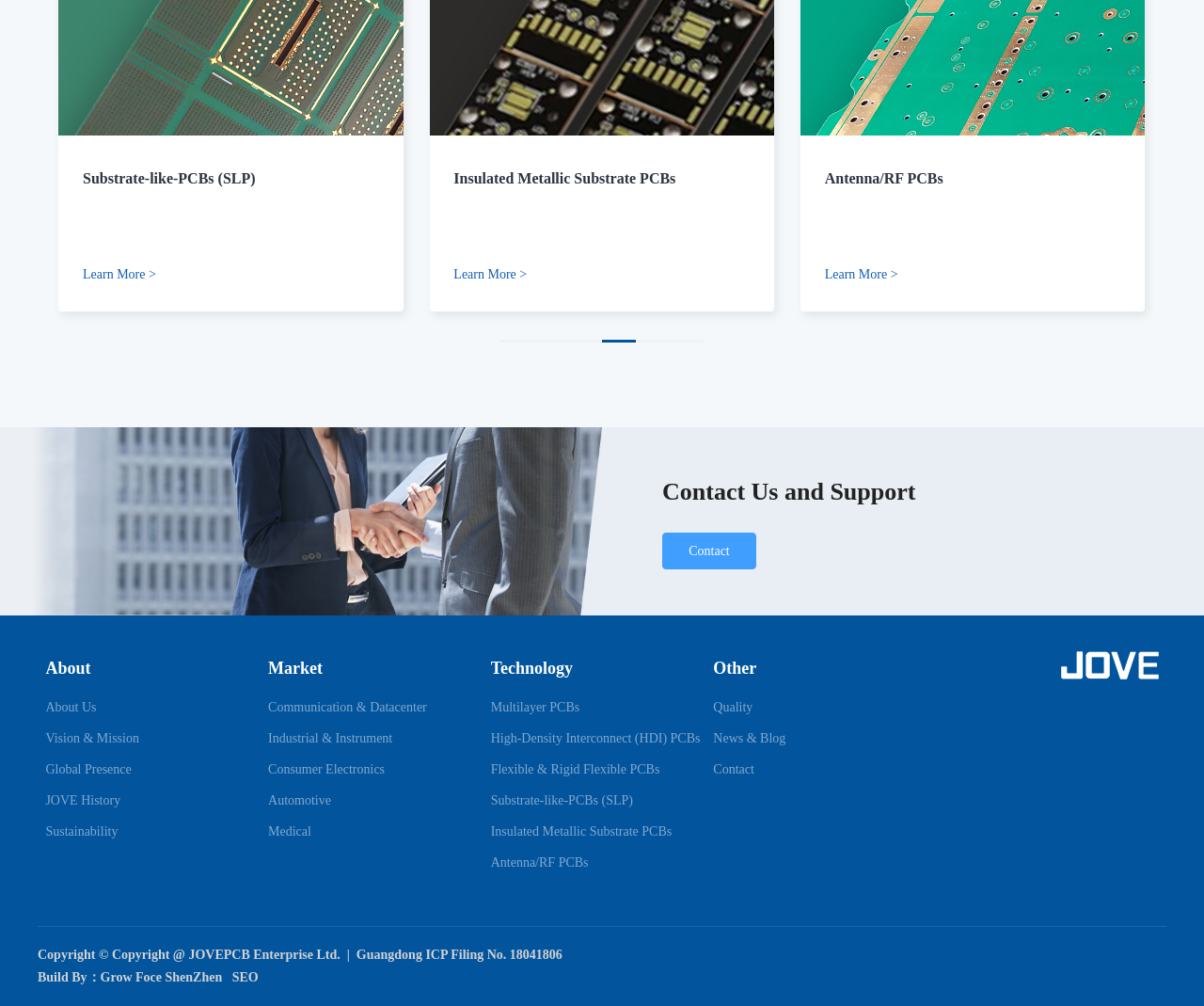What social media platforms does JOVEPCB have?
Look at the image and answer with only one word or phrase.

YouTube, LinkedIn